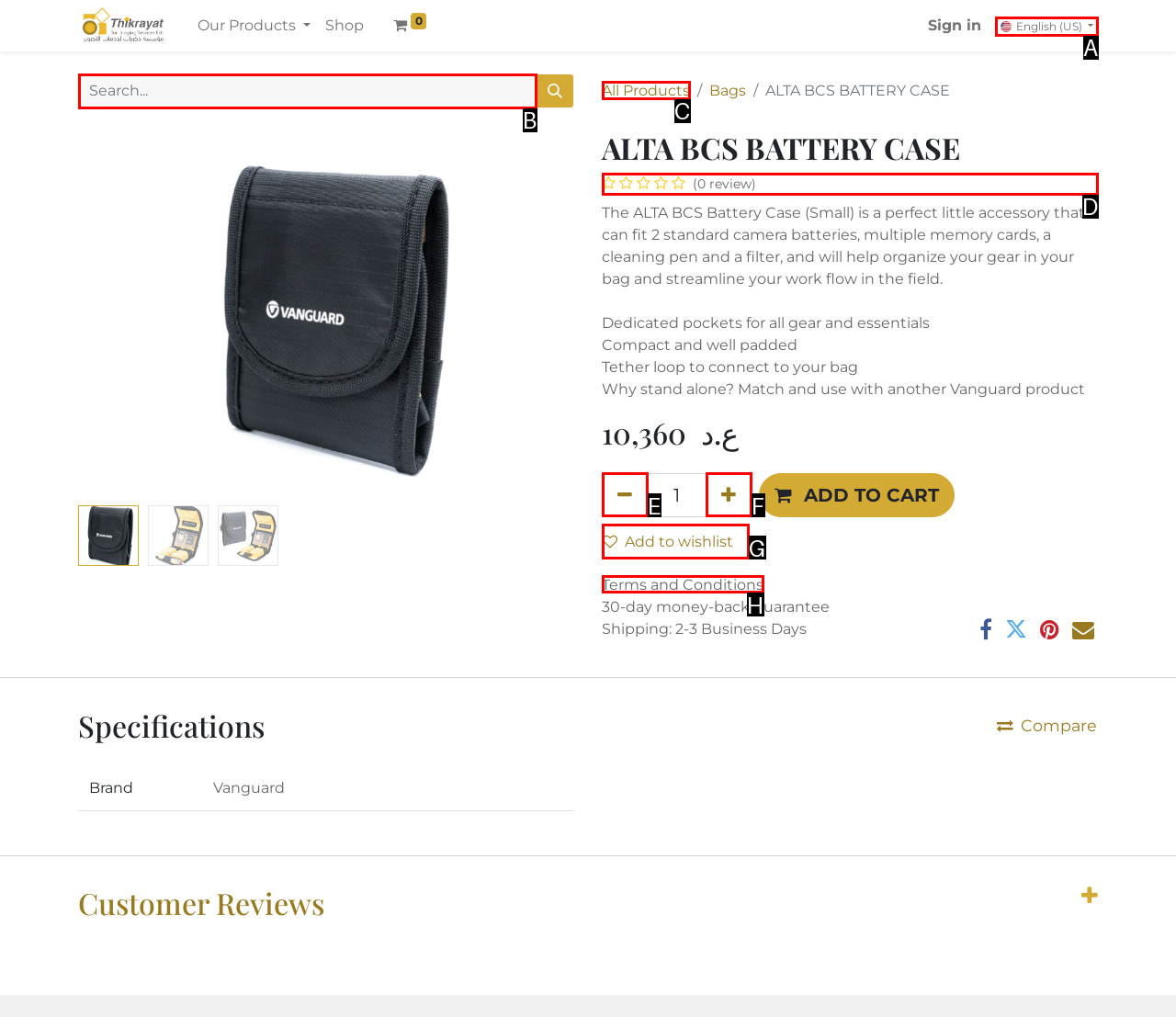Indicate the UI element to click to perform the task: View all products. Reply with the letter corresponding to the chosen element.

C